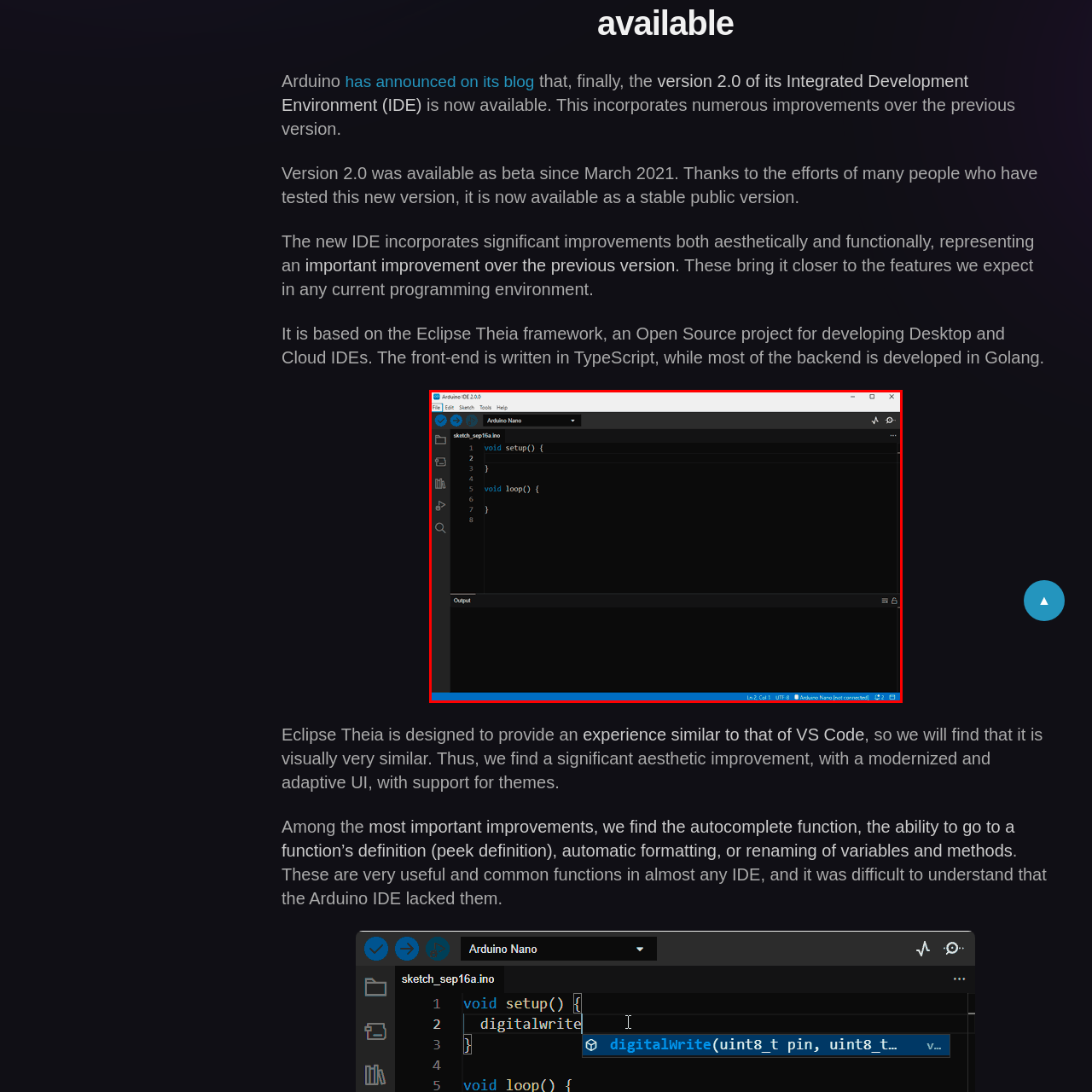Offer a complete and descriptive caption for the image marked by the red box.

The image showcases the interface of the Arduino Integrated Development Environment (IDE) version 2.0, designed for coding with the Arduino platform. The screen displays a script titled "sketch_sep15a.ino," featuring a simple structure with two essential functions: `setup()` and `loop()`. The code editor is set against a sleek, dark theme that emphasizes clarity and readability, aligning with modern programming environments. 

At the top of the window, users can easily access different files and tools, while a status bar at the bottom shows connection details, indicating that an Arduino Nano board is currently not connected. This visual representation highlights the user-friendly enhancements and functional improvements that make coding more efficient, as emphasized in the software’s latest updates related to theme support and improved usability, reminiscent of popular IDEs like Visual Studio Code.